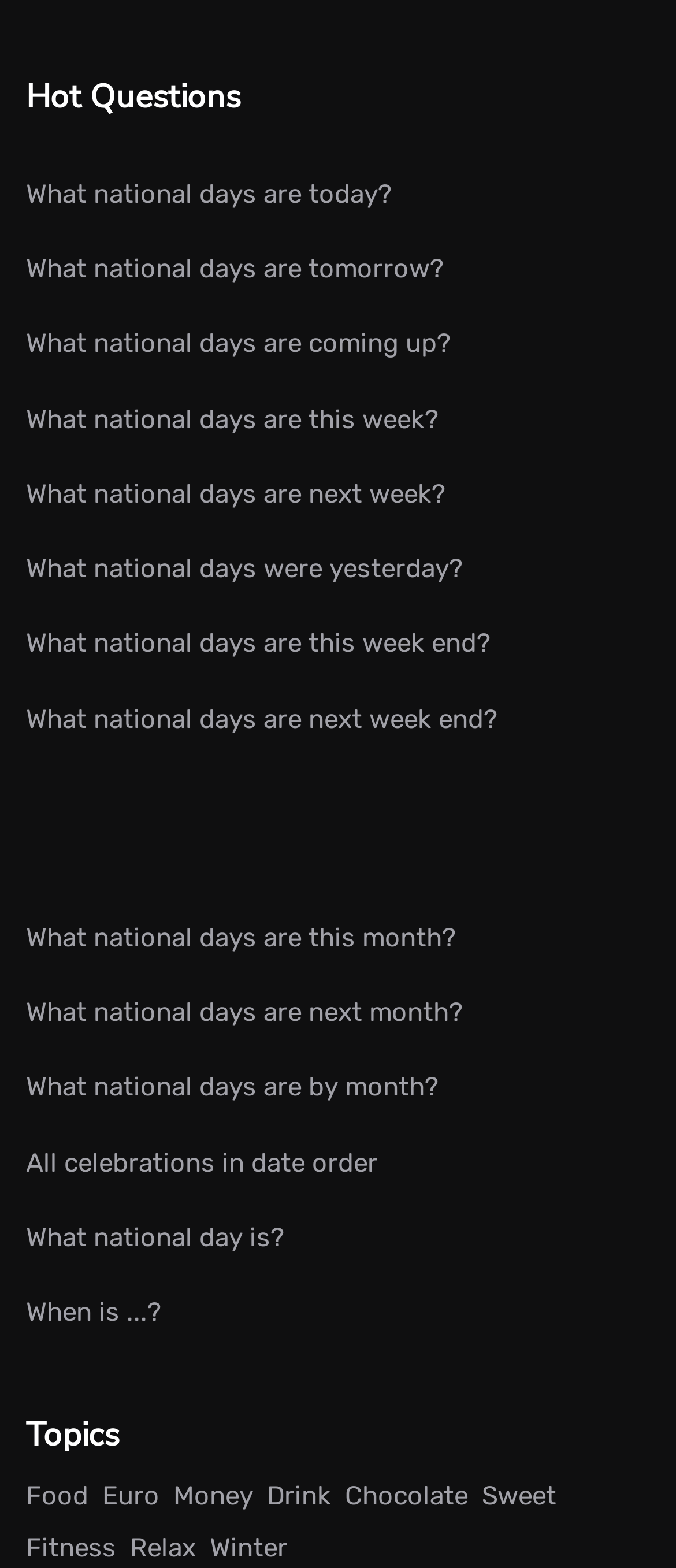Bounding box coordinates are specified in the format (top-left x, top-left y, bottom-right x, bottom-right y). All values are floating point numbers bounded between 0 and 1. Please provide the bounding box coordinate of the region this sentence describes: When is ...?

[0.038, 0.82, 0.962, 0.867]